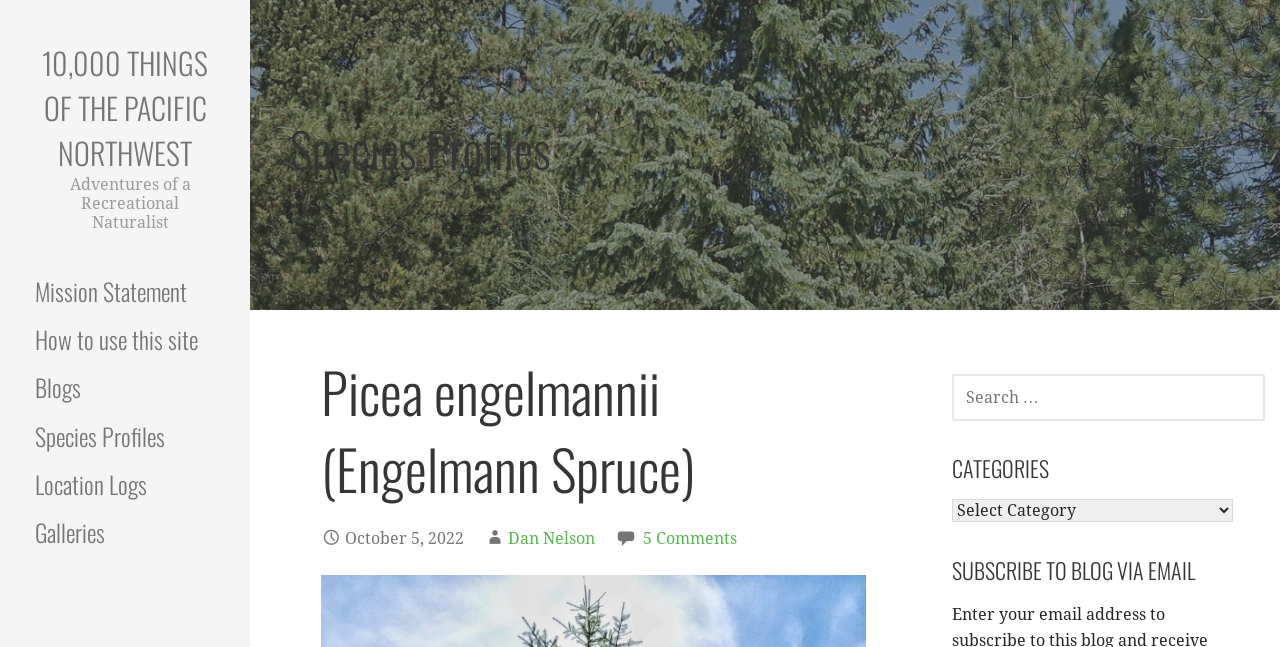Identify the bounding box coordinates necessary to click and complete the given instruction: "go to 10,000 THINGS OF THE PACIFIC NORTHWEST".

[0.033, 0.062, 0.162, 0.27]